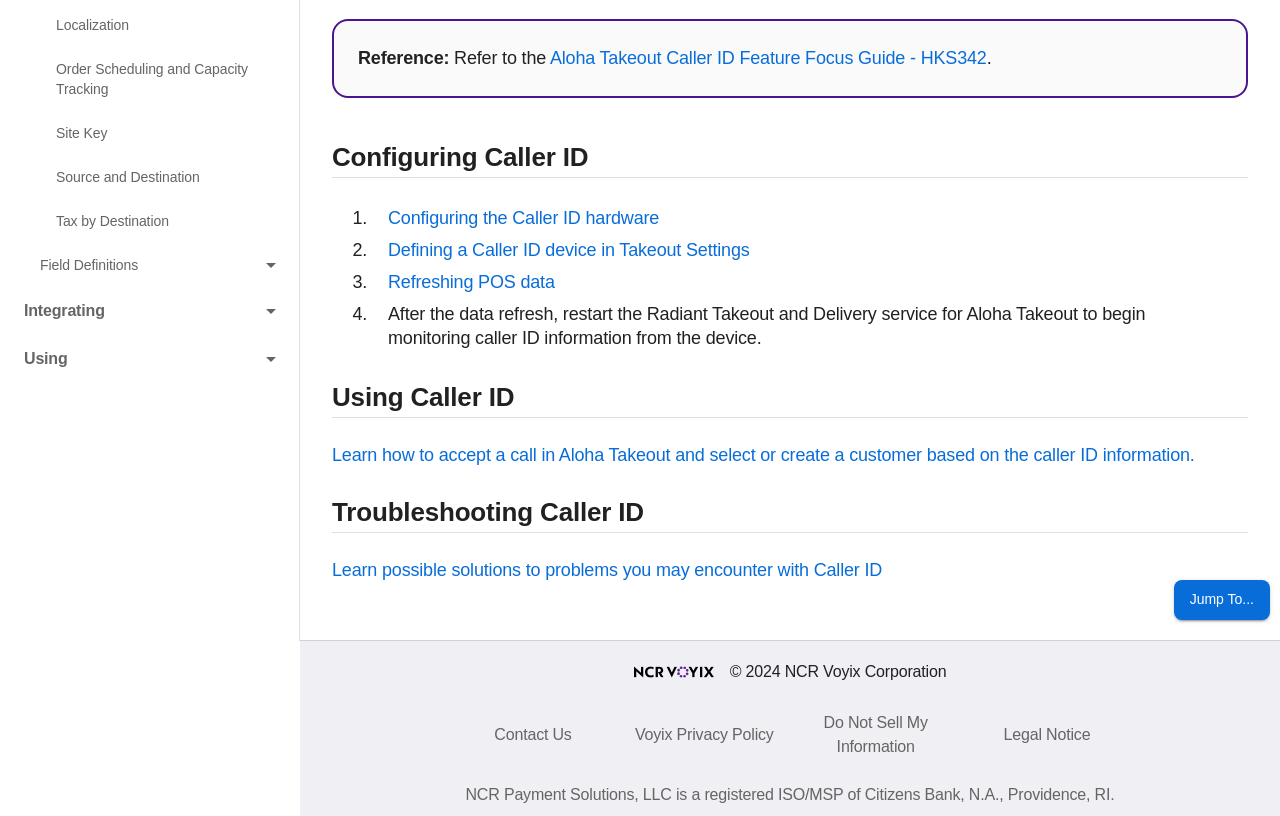Provide the bounding box coordinates for the specified HTML element described in this description: "Source and Destination". The coordinates should be four float numbers ranging from 0 to 1, in the format [left, top, right, bottom].

[0.006, 0.193, 0.227, 0.242]